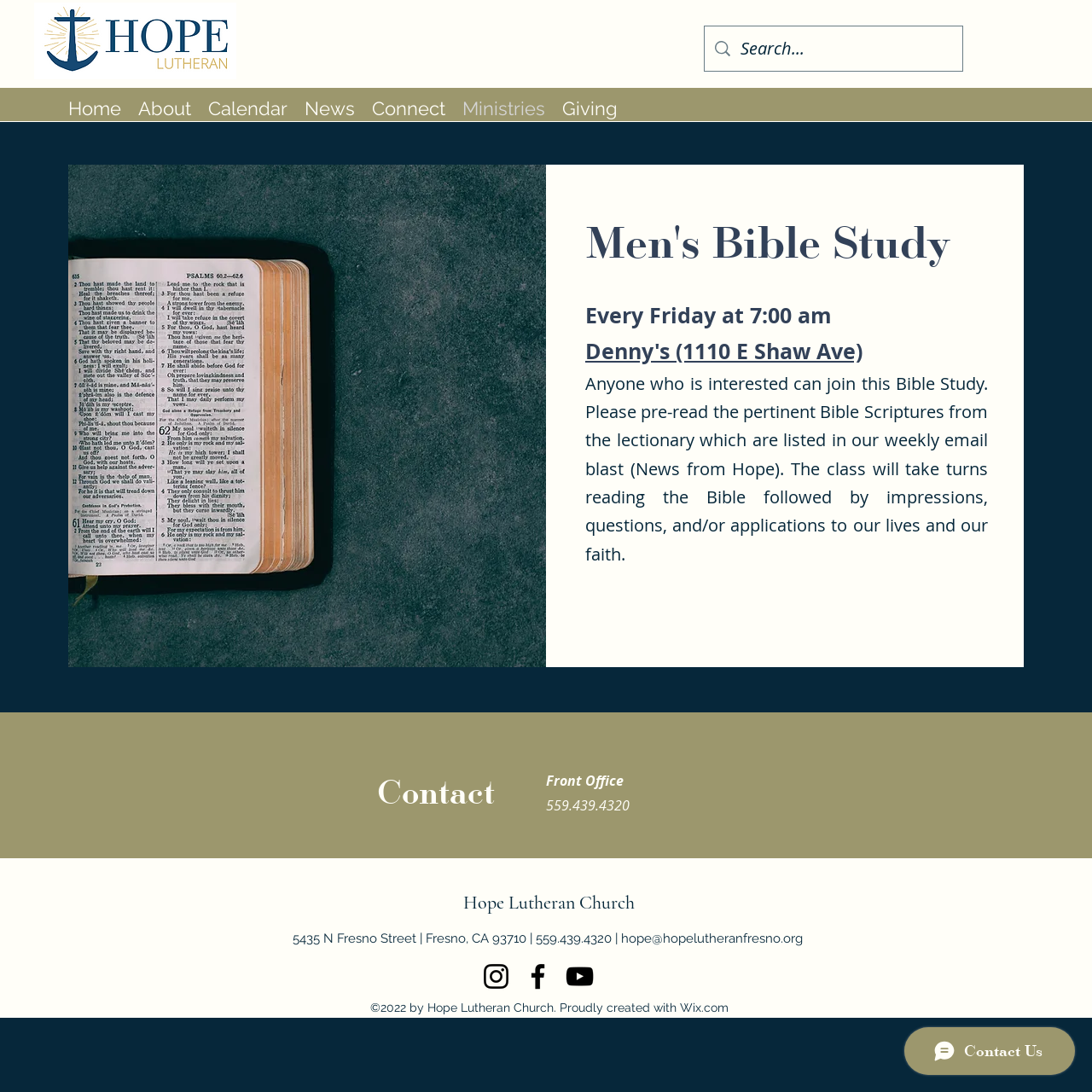Please identify the bounding box coordinates of the element's region that should be clicked to execute the following instruction: "View the 'About' page". The bounding box coordinates must be four float numbers between 0 and 1, i.e., [left, top, right, bottom].

[0.119, 0.084, 0.183, 0.108]